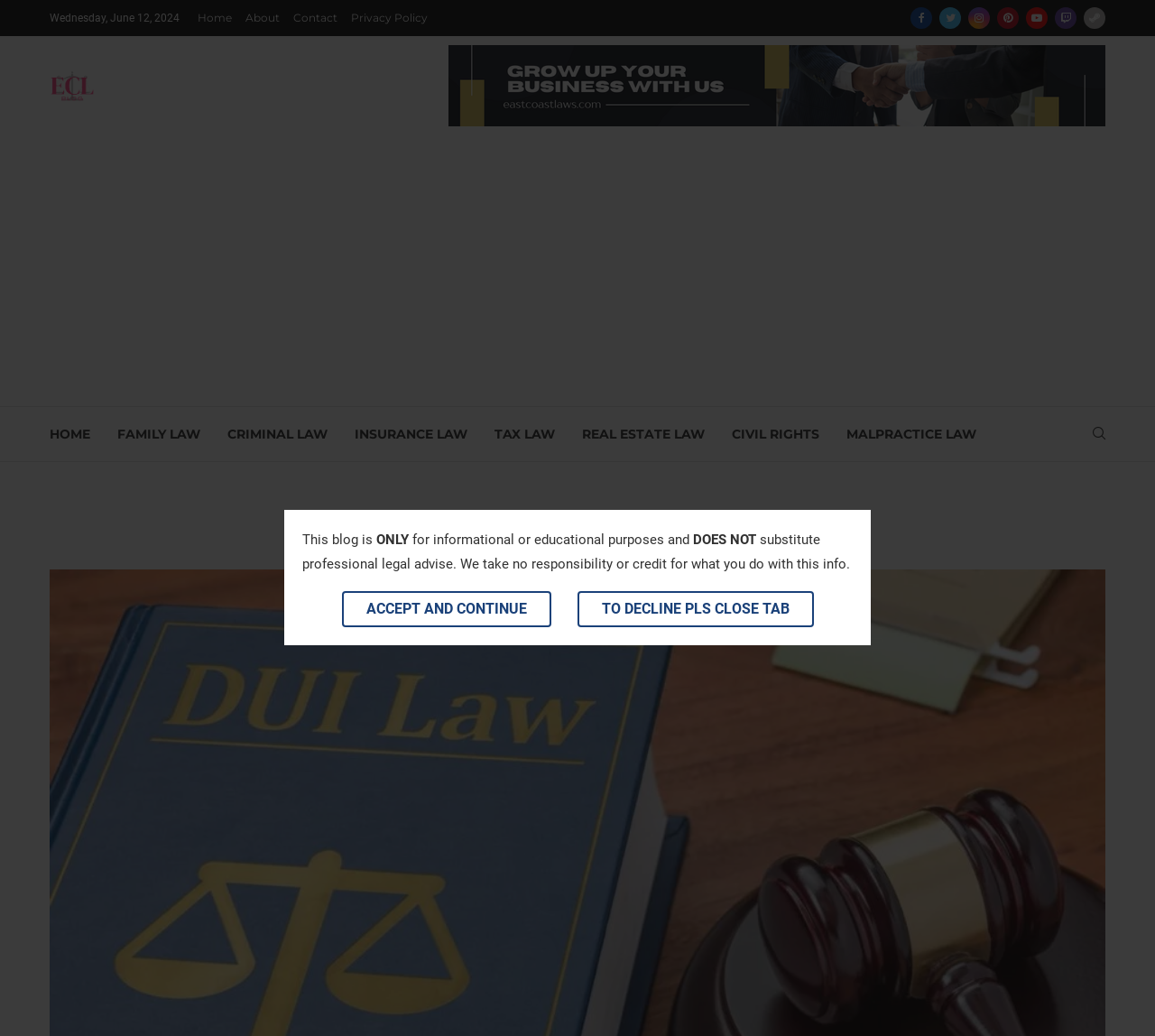What is the name of the law firm?
Deliver a detailed and extensive answer to the question.

I found the name of the law firm by looking at the top-left corner of the page, where it is displayed as a link with the text 'East Coast Laws'.